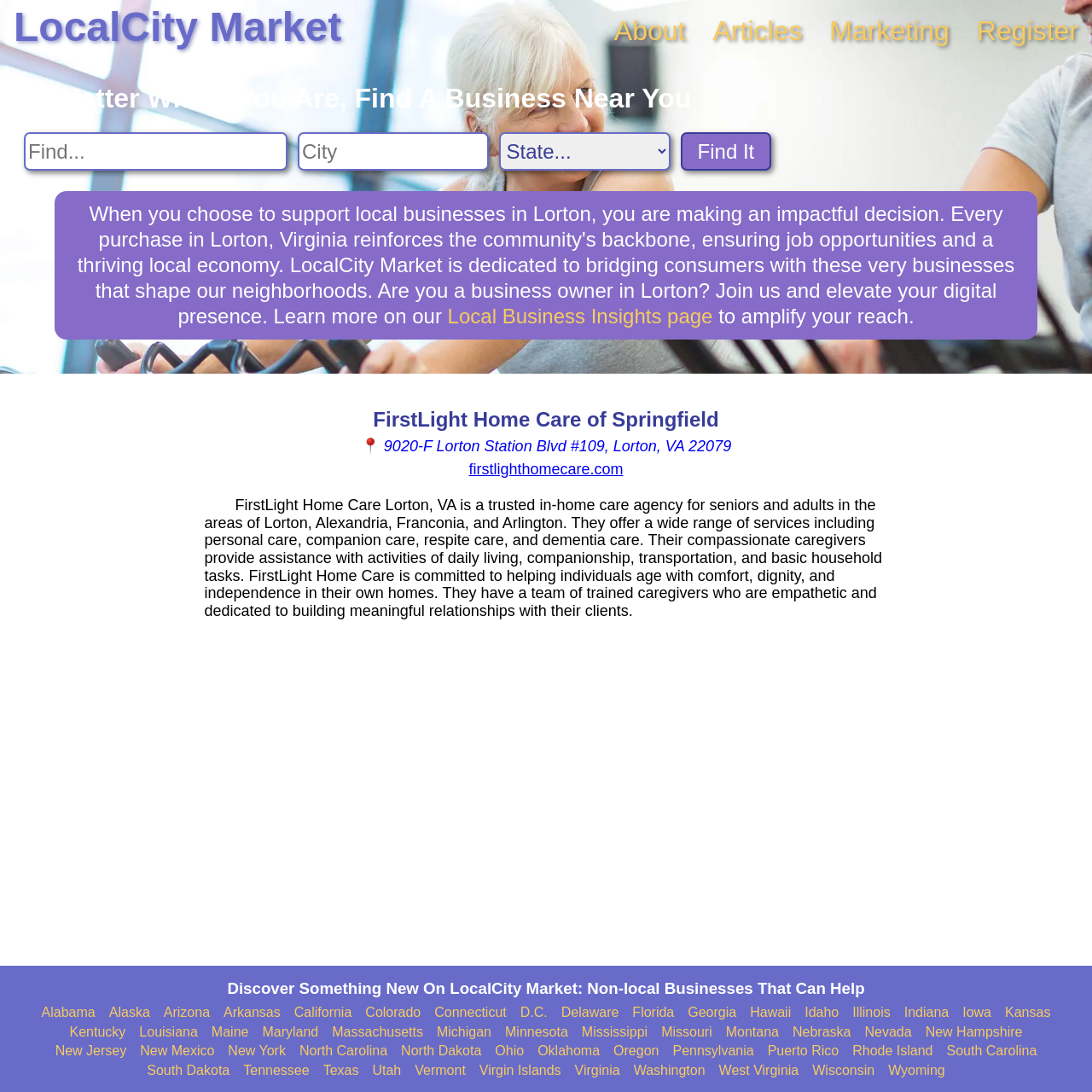Locate the primary headline on the webpage and provide its text.

No Matter Where You Are, Find A Business Near You